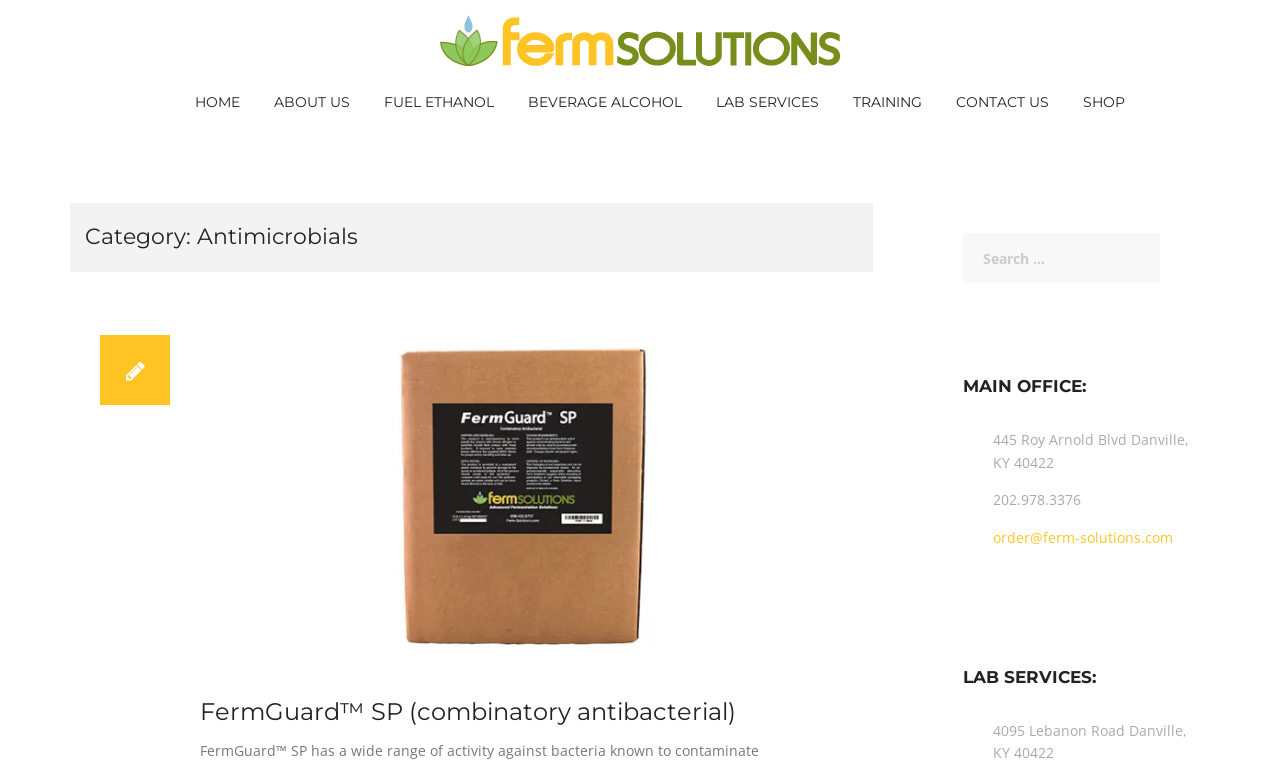What is the purpose of the search box?
Answer the question with as much detail as you can, using the image as a reference.

The search box is located at the top-right corner of the webpage and is labeled as 'Search for:', indicating that it is used to search for products or information on the webpage.